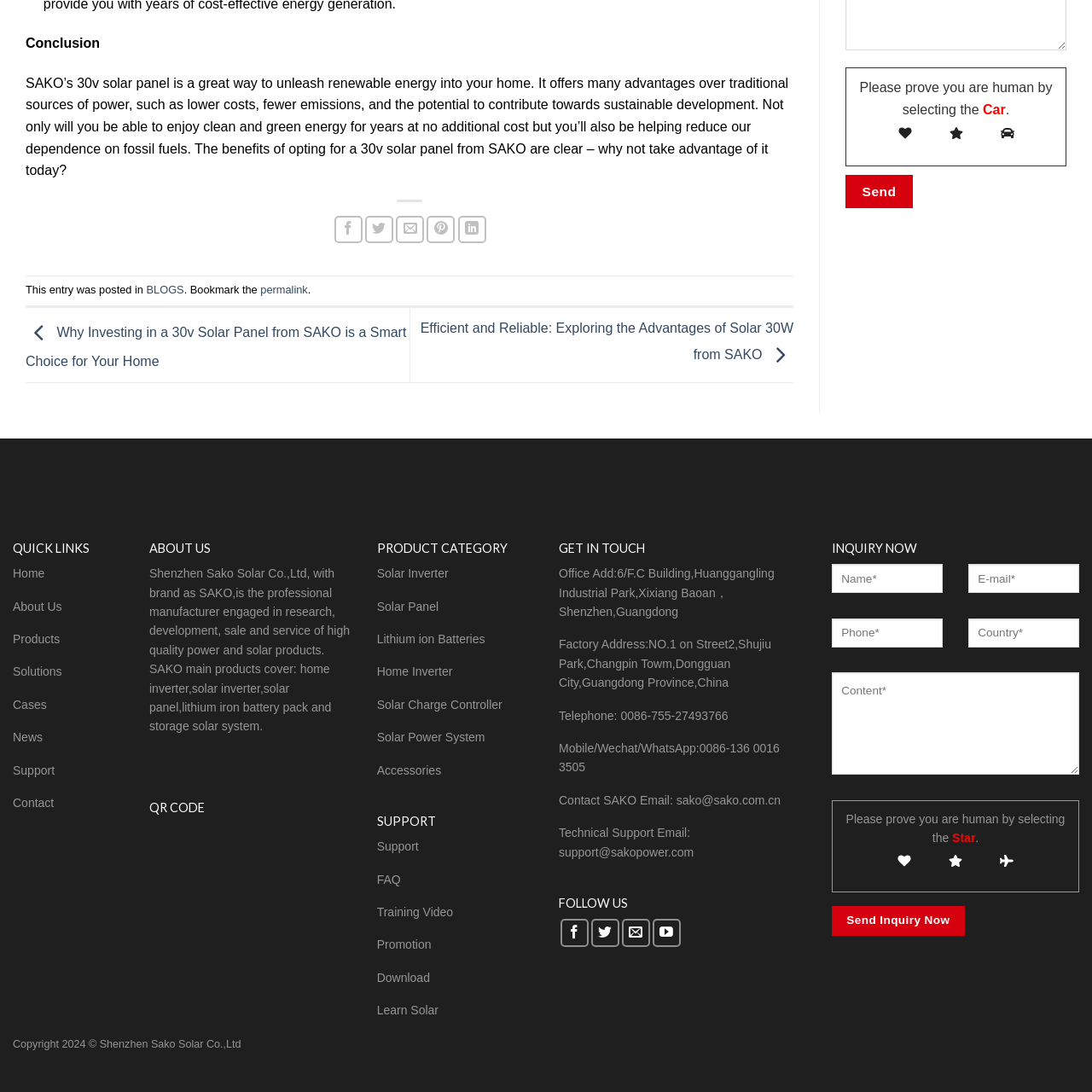Using the format (top-left x, top-left y, bottom-right x, bottom-right y), provide the bounding box coordinates for the described UI element. All values should be floating point numbers between 0 and 1: Contact

[0.012, 0.729, 0.049, 0.741]